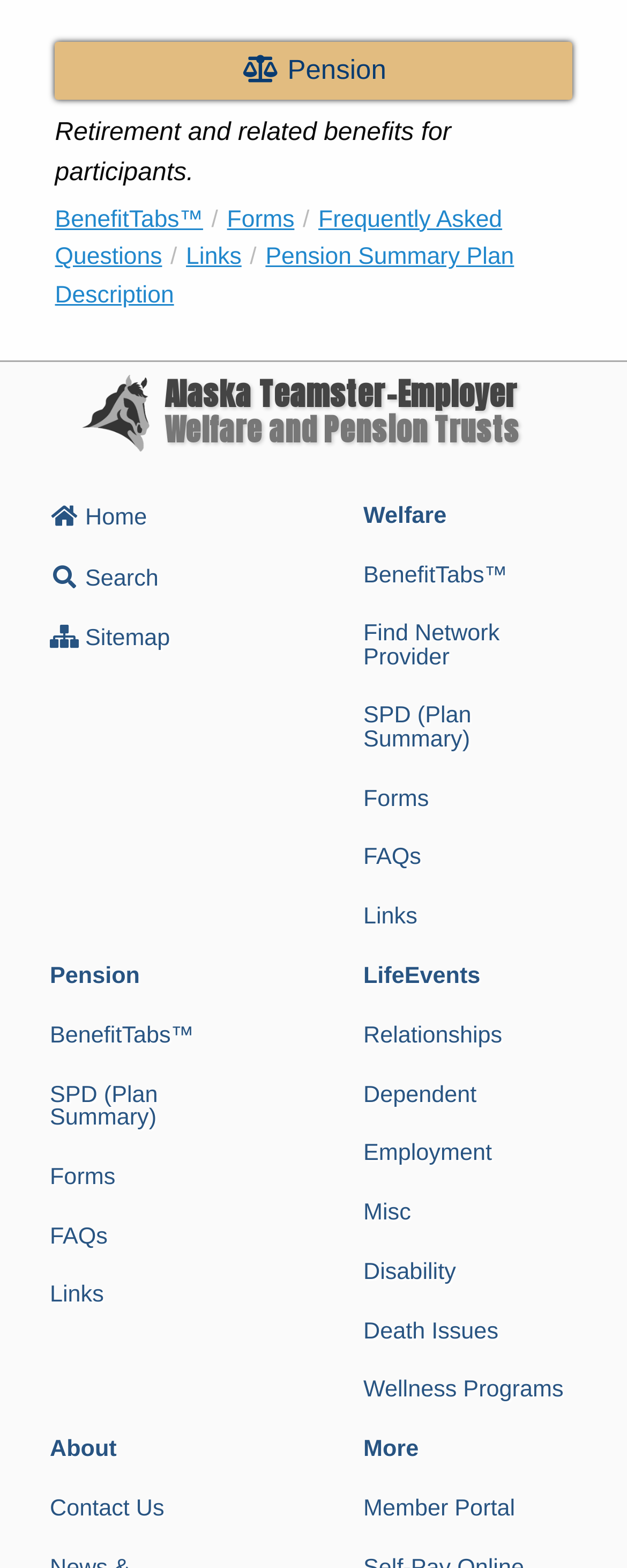Identify the bounding box coordinates of the part that should be clicked to carry out this instruction: "View Pension Summary Plan Description".

[0.088, 0.156, 0.82, 0.197]